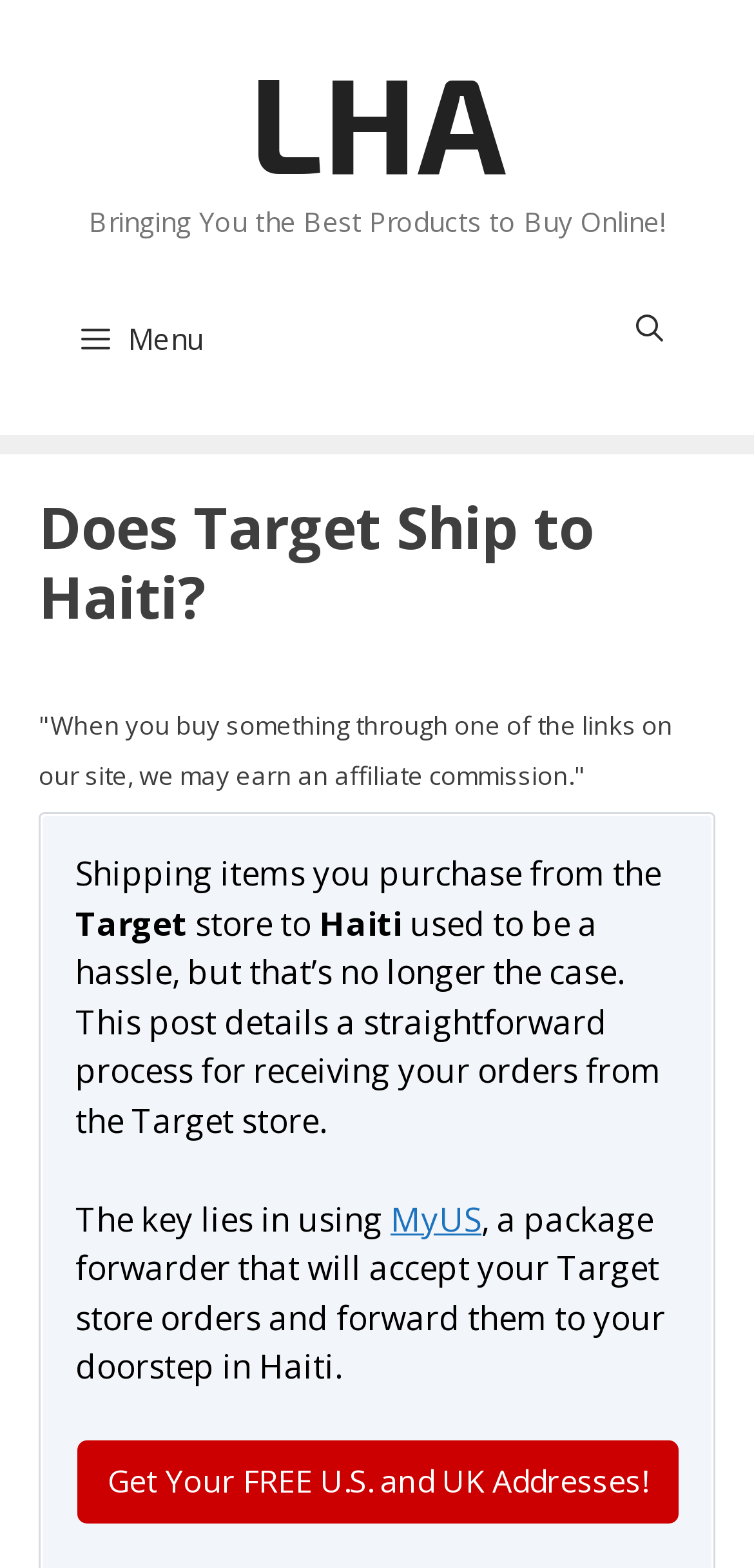Find the bounding box of the web element that fits this description: "MyUS".

[0.518, 0.763, 0.638, 0.791]